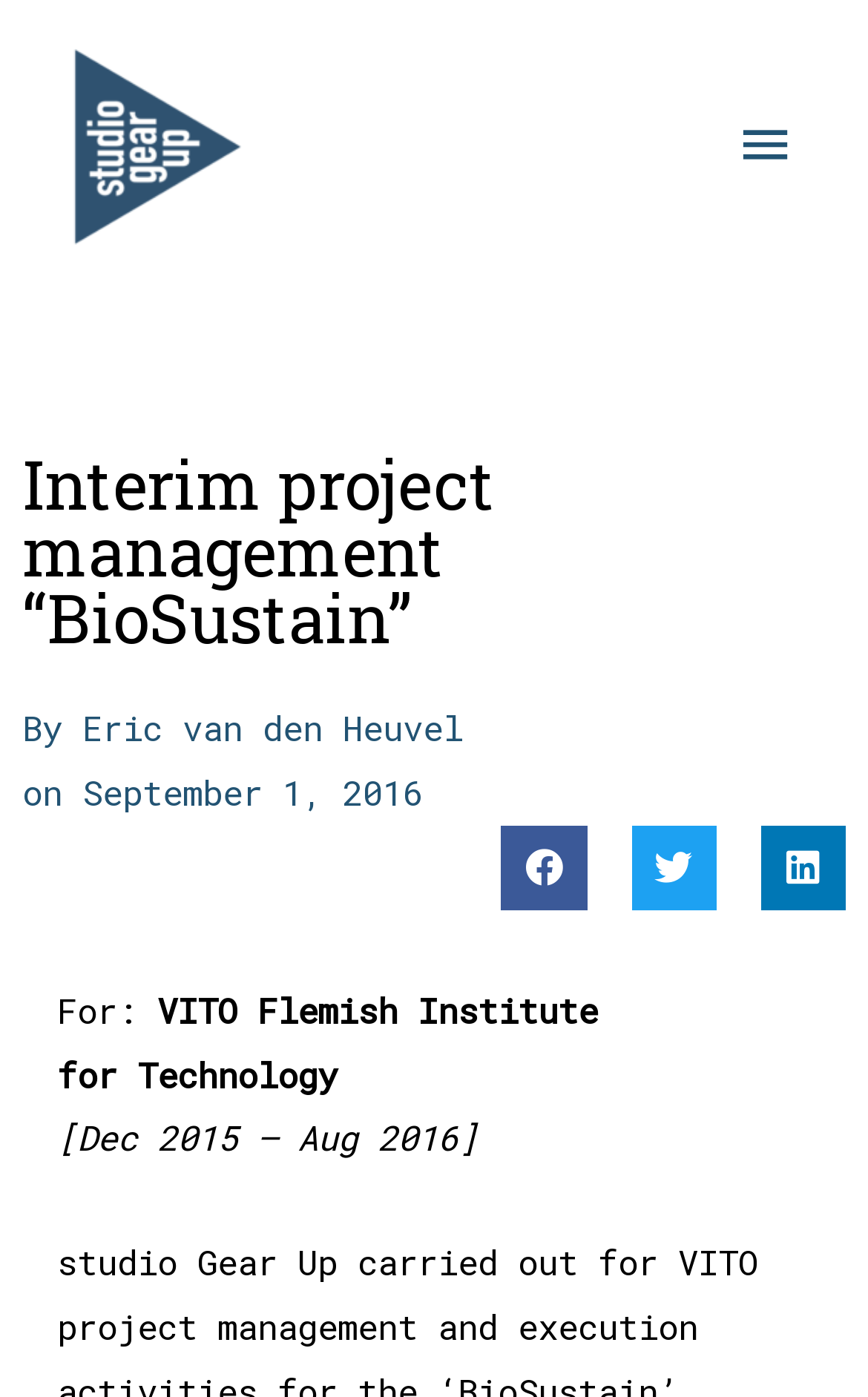Please look at the image and answer the question with a detailed explanation: What is the name of the project?

The name of the project can be found in the heading element 'Interim project management “BioSustain”' which is a child of the root element.